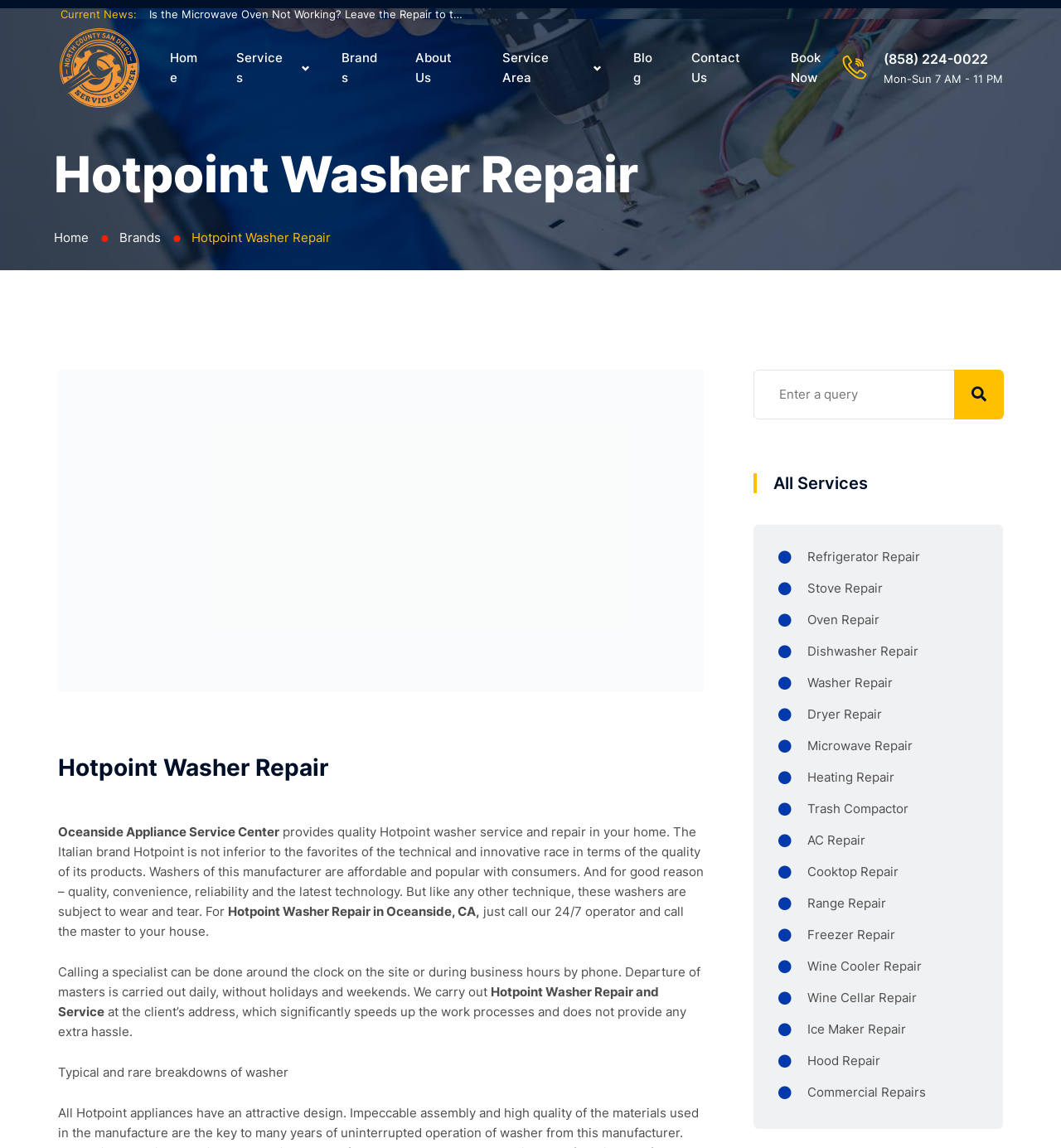Locate the bounding box coordinates of the element you need to click to accomplish the task described by this instruction: "Read about Hotpoint washer repair services".

[0.055, 0.654, 0.663, 0.684]